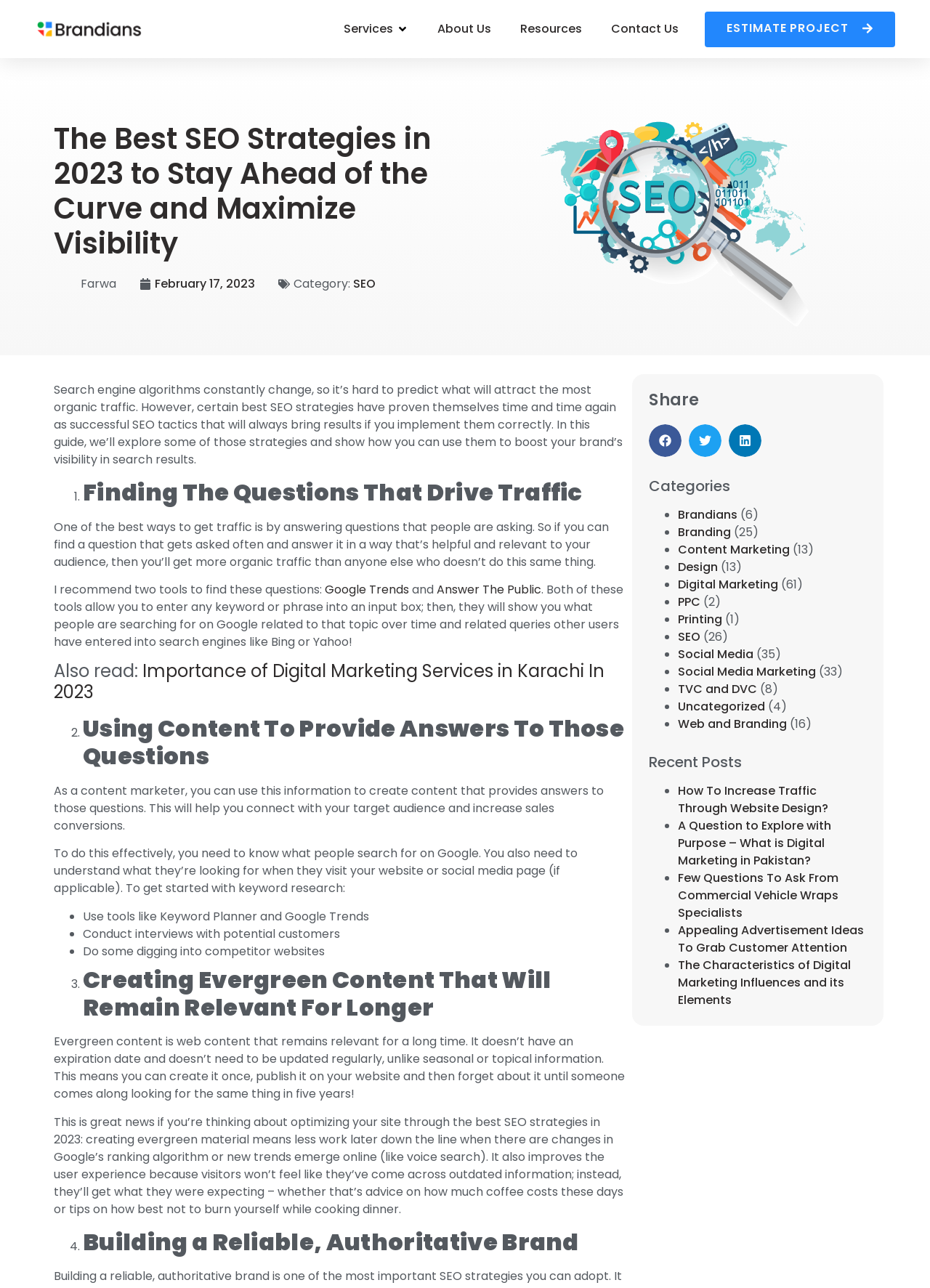Give a concise answer using one word or a phrase to the following question:
How many categories are listed on this webpage?

9